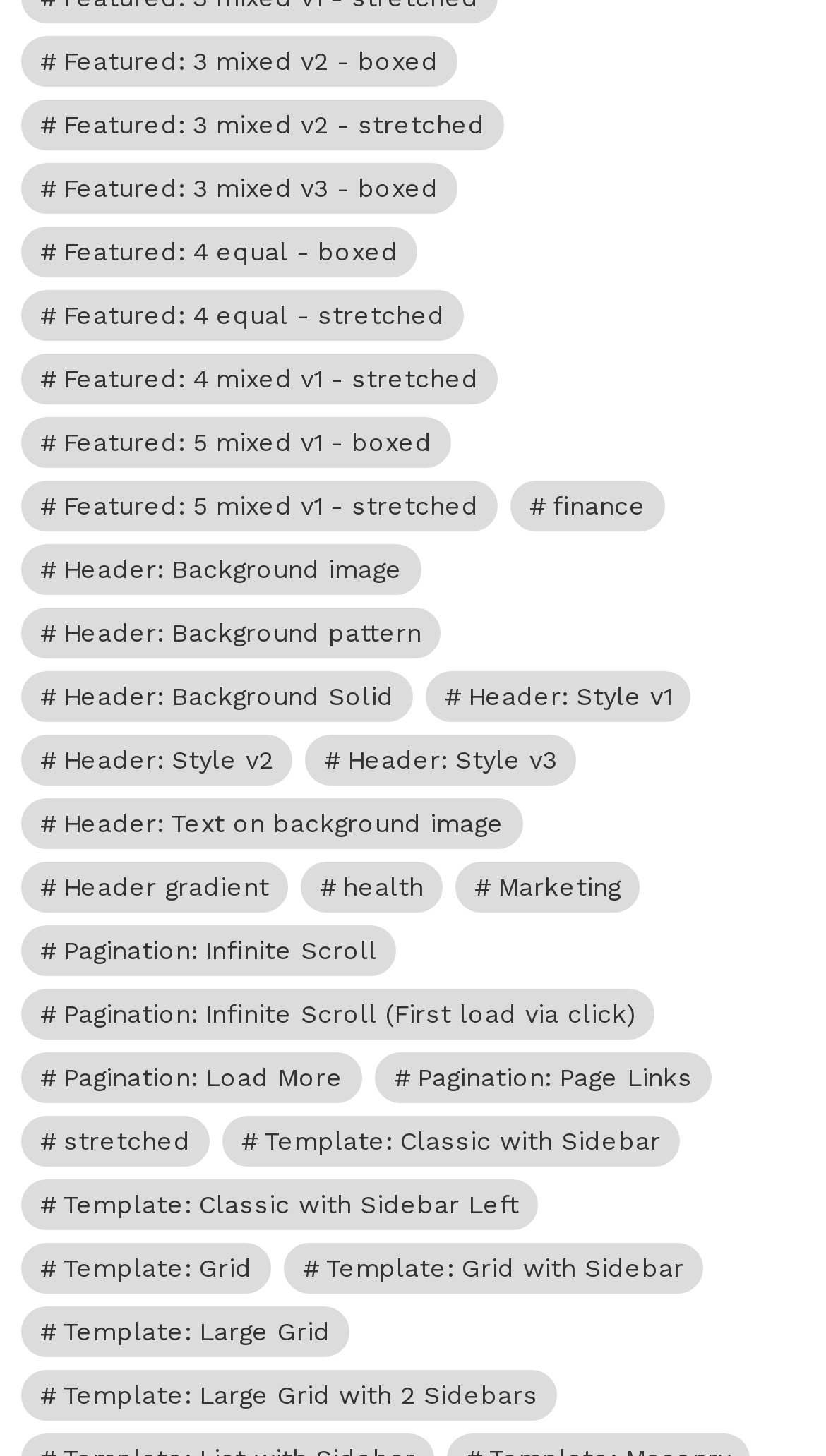Pinpoint the bounding box coordinates of the element you need to click to execute the following instruction: "View template classic with sidebar". The bounding box should be represented by four float numbers between 0 and 1, in the format [left, top, right, bottom].

[0.269, 0.767, 0.823, 0.802]